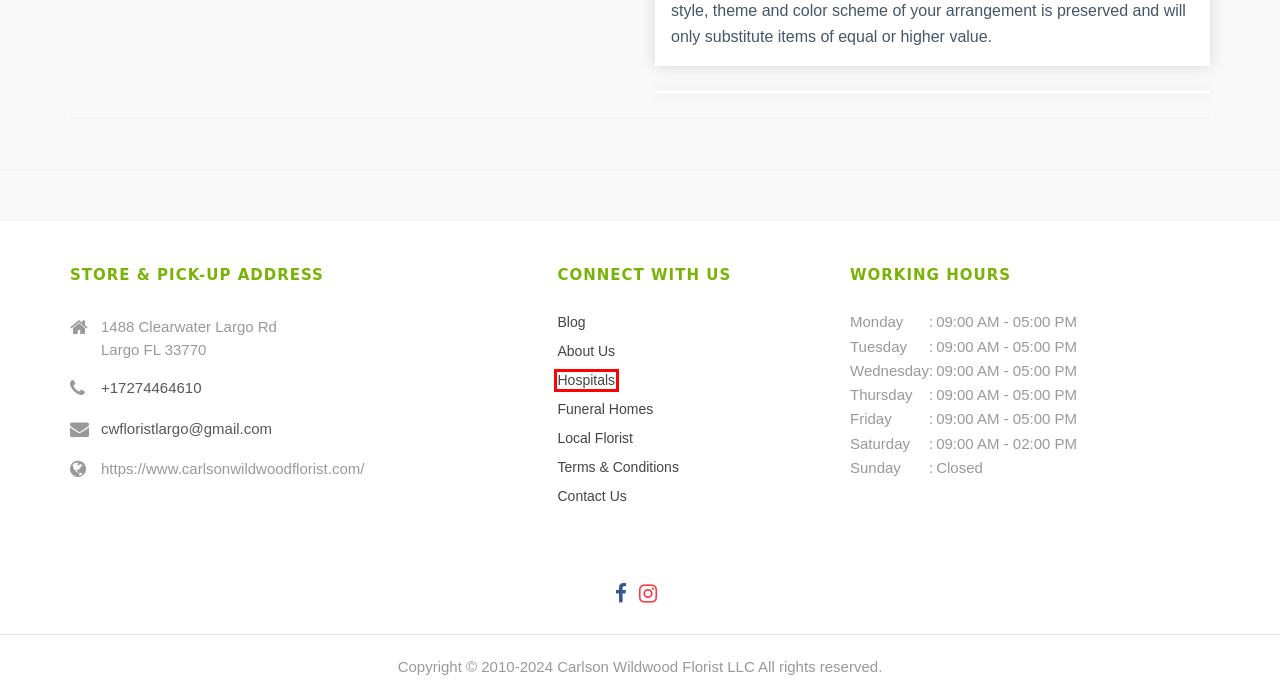Examine the webpage screenshot and identify the UI element enclosed in the red bounding box. Pick the webpage description that most accurately matches the new webpage after clicking the selected element. Here are the candidates:
A. Designer's Choice Flower Delivery Largo FL - Carlson Wildwood Florist LLC
B. About Us
C. Terms & Conditions
D. Flower Delivery to Largo, Florida Funeral Homes | Carlson Wildwood Florist LLC Florist
E. Largo Florist | Largo, Florida Flower Delivery by Carlson Wildwood Florist LLC Florist
F. Birthday Flower Delivery Largo FL - Carlson Wildwood Florist LLC
G. Mother's Day Flower Delivery Largo FL - Carlson Wildwood Florist LLC
H. Flower Delivery to Largo, Florida Hospitals | Carlson Wildwood Florist LLC Florist

H